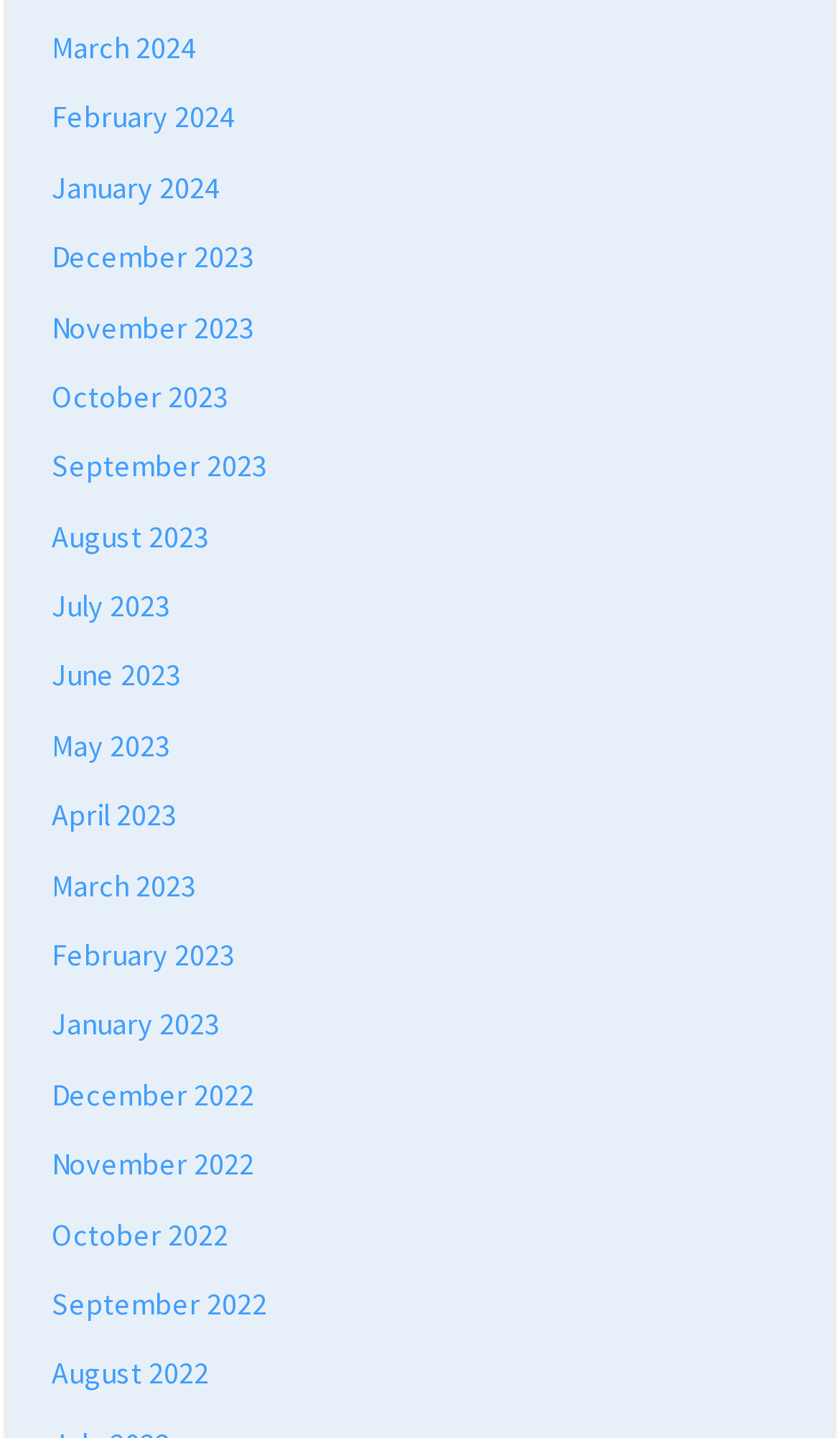Please provide the bounding box coordinates for the element that needs to be clicked to perform the following instruction: "view March 2024". The coordinates should be given as four float numbers between 0 and 1, i.e., [left, top, right, bottom].

[0.062, 0.019, 0.233, 0.046]